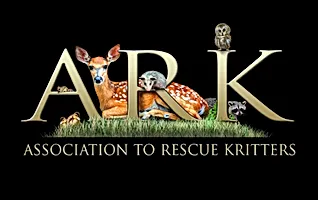What type of font is used for the letters 'A.R.K.'?
Please provide a comprehensive answer based on the details in the screenshot.

The caption describes the font used for the letters 'A.R.K.' as bold and stylized, indicating a prominent and artistic design.